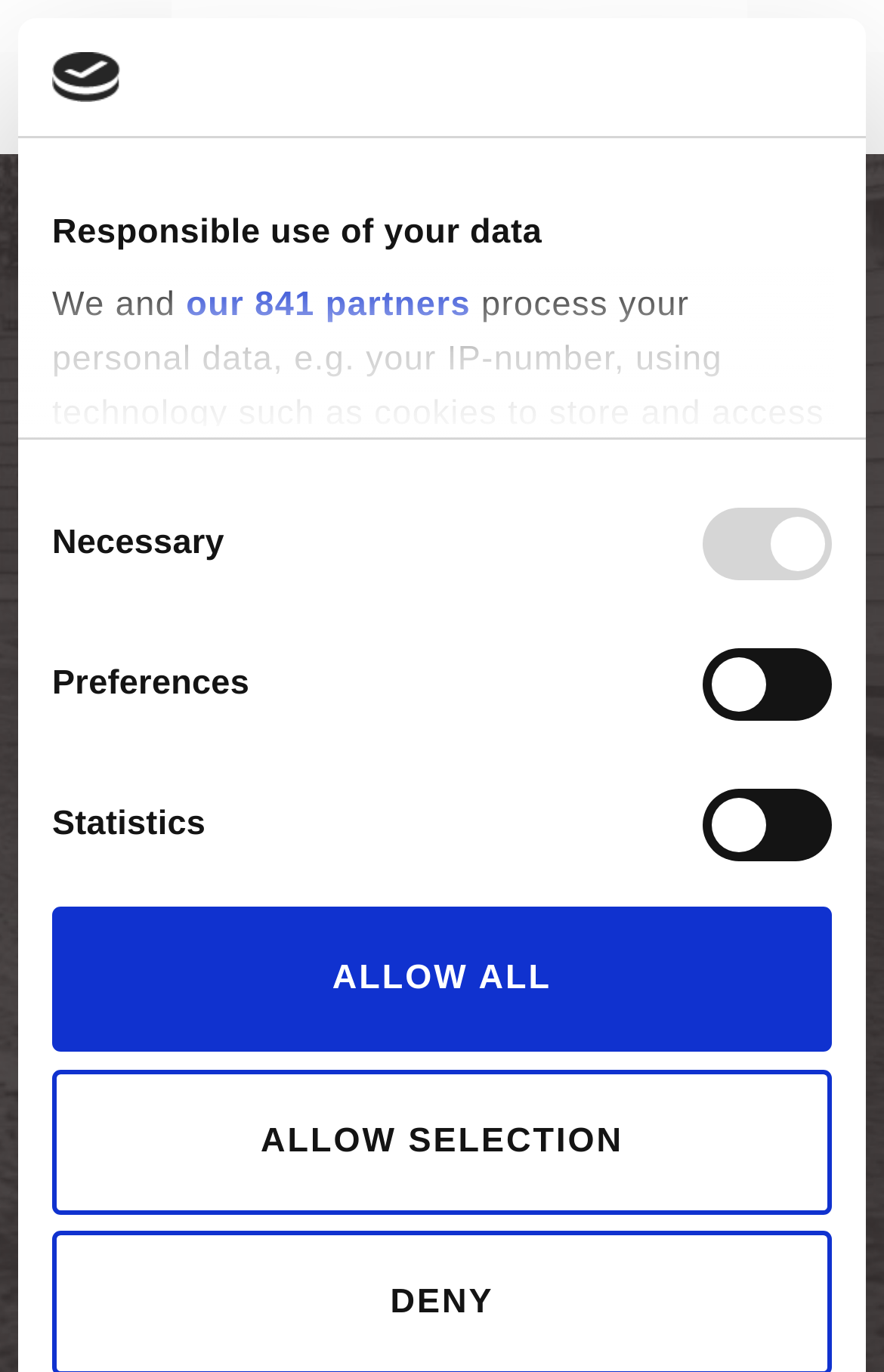What is the benefit of using SmartCPM?
Craft a detailed and extensive response to the question.

I read the static text 'SmartCPM is the future of media buying, offering cost savings of up to 20% compared to traditional fixed CPMs...', which suggests that one of the benefits of using SmartCPM is cost savings.